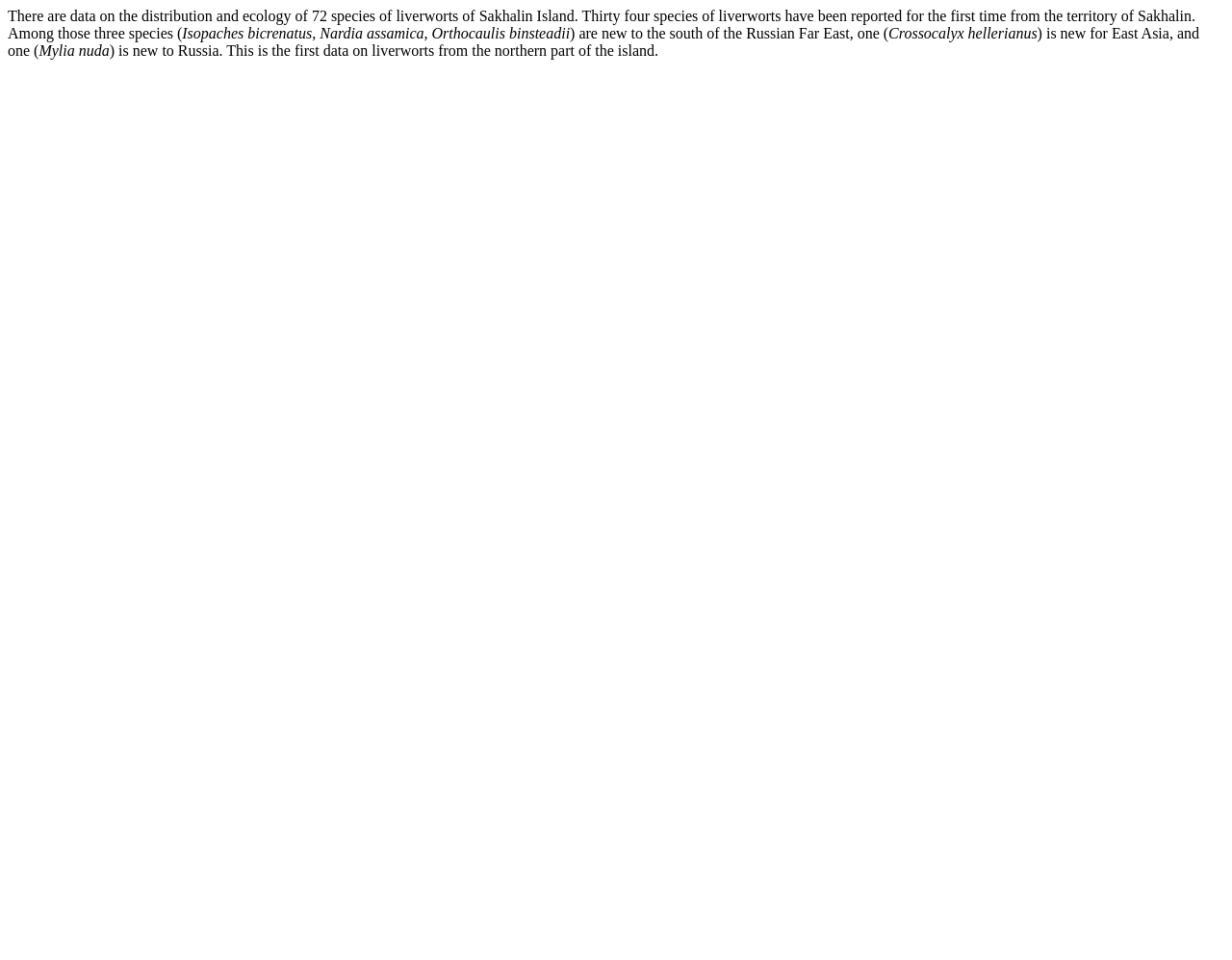What is the name of the island where the liverworts were studied?
Based on the visual details in the image, please answer the question thoroughly.

I found this answer by reading the text on the webpage, which mentions 'Sakhalin Island' multiple times.